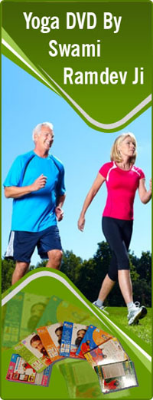Provide a comprehensive description of the image.

This engaging banner showcases a vibrant image promoting a Yoga DVD by Swami Ramdev Ji. It features two individuals, a man and a woman, participating in an outdoor exercise routine, reflecting a healthy and active lifestyle. The man, dressed in a blue t-shirt and black shorts, runs alongside a woman in a pink top and black pants, both appearing energetic and motivated. 

At the bottom of the image, various DVD covers are displayed, emphasizing the range of yoga practices offered by Swami Ramdev Ji, known for his contributions to modern yoga and wellness. The background is bright and inviting, reinforcing the connection between health, fitness, and the natural environment. Overall, this banner serves as a promotional tool encouraging viewers to embrace yoga for their well-being.